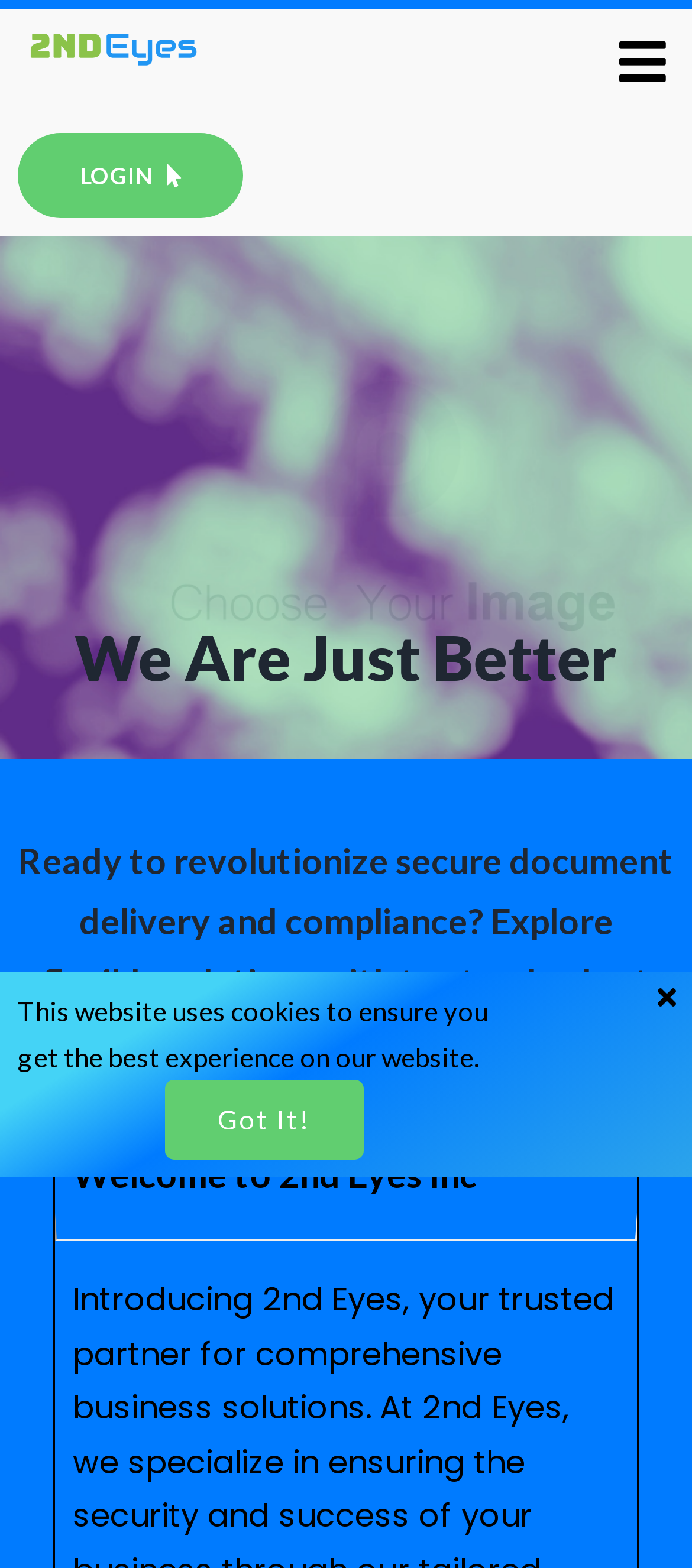What is the welcome message on the webpage?
Please respond to the question with a detailed and well-explained answer.

The welcome message on the webpage is 'Welcome to 2nd Eyes Inc' which is a static text located below the main content of the webpage.